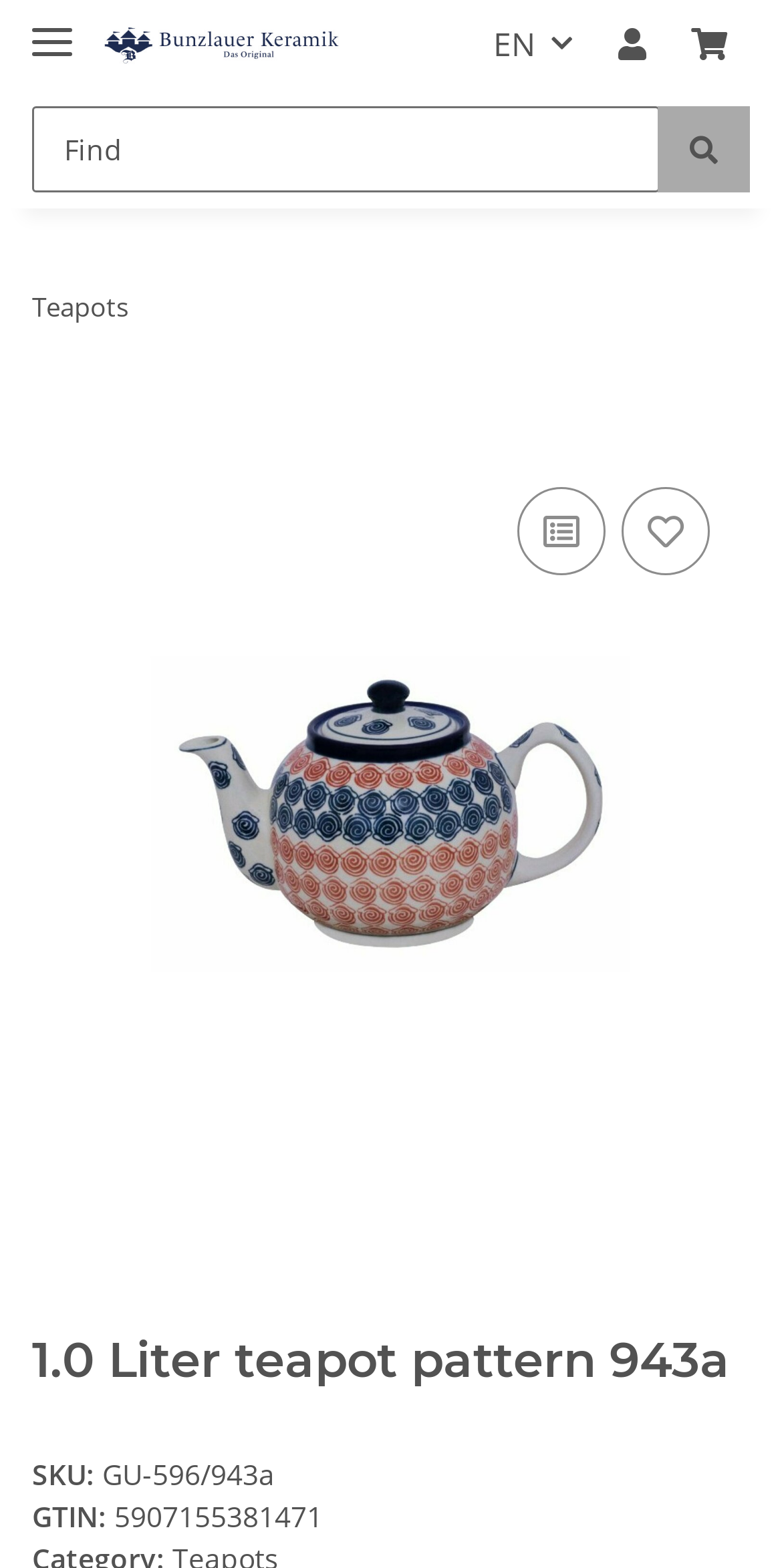Summarize the webpage comprehensively, mentioning all visible components.

This webpage appears to be a product page for a 1.0 Liter teapot pattern 943a, priced at 47,99 €. At the top left, there is a button to toggle navigation, followed by a link to the website "BunzlauerKeramik.com" with an accompanying image. To the right, there are buttons for language selection and account management.

Below the top navigation, there is a search bar with a "Find" button. On the same level, there is a breadcrumb navigation showing the current location as "Teapots". 

The main content area is divided into two sections. On the left, there is a call-to-action button to add the product to the basket. Below it, there are two more buttons to add the product to a comparison list or a wish list.

On the right side of the main content area, there is a large image of the 1.0 Liter teapot pattern 943a. Above the image, there is a heading with the product name, and below it, there are several lines of text displaying product information, including the SKU and GTIN numbers.

Overall, the webpage is focused on presenting a single product with its details and providing options for the user to interact with it.